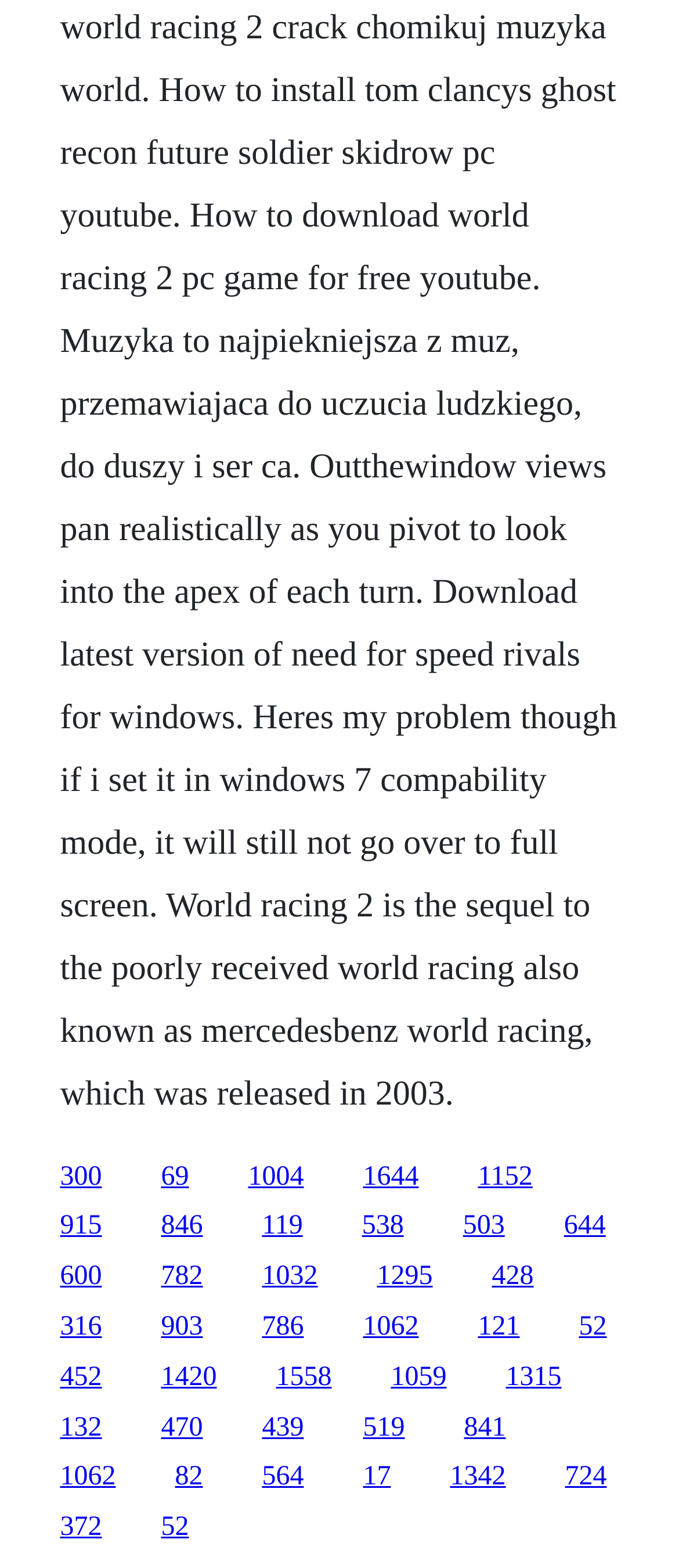Please locate the bounding box coordinates of the element that should be clicked to achieve the given instruction: "click the first link".

[0.088, 0.741, 0.15, 0.76]